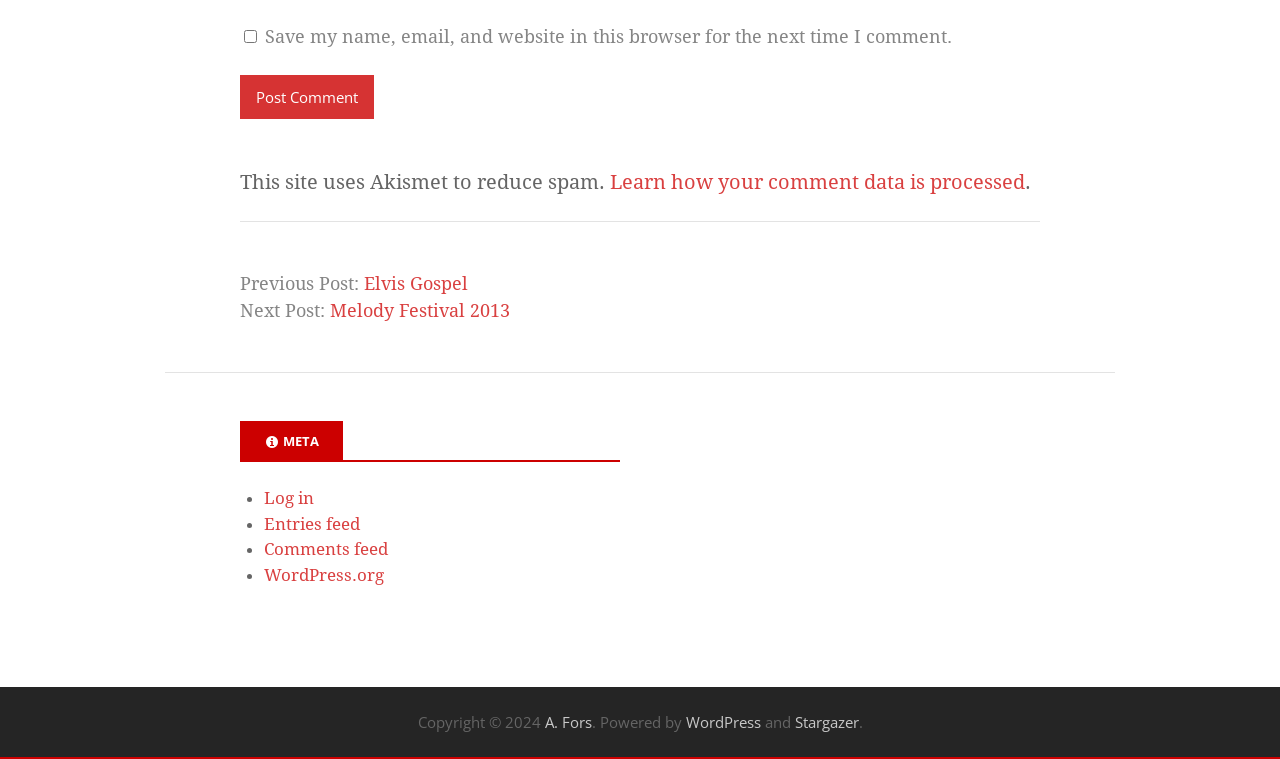What is the purpose of the checkbox?
Make sure to answer the question with a detailed and comprehensive explanation.

The checkbox is labeled 'Save my name, email, and website in this browser for the next time I comment.' which suggests that its purpose is to save the user's comment data for future use.